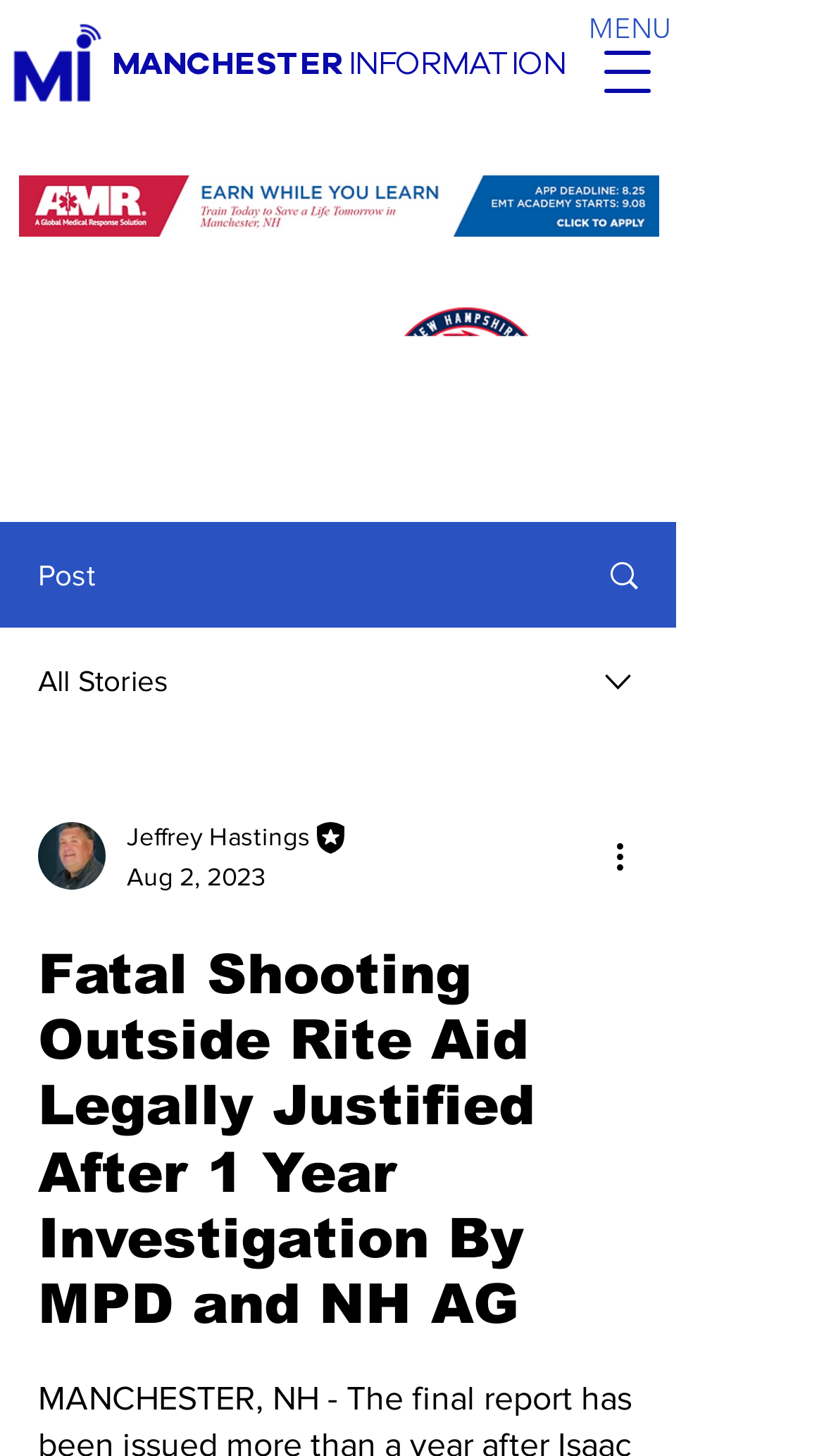Reply to the question with a brief word or phrase: What is the purpose of the button with the text 'Previous'?

To navigate to the previous slide